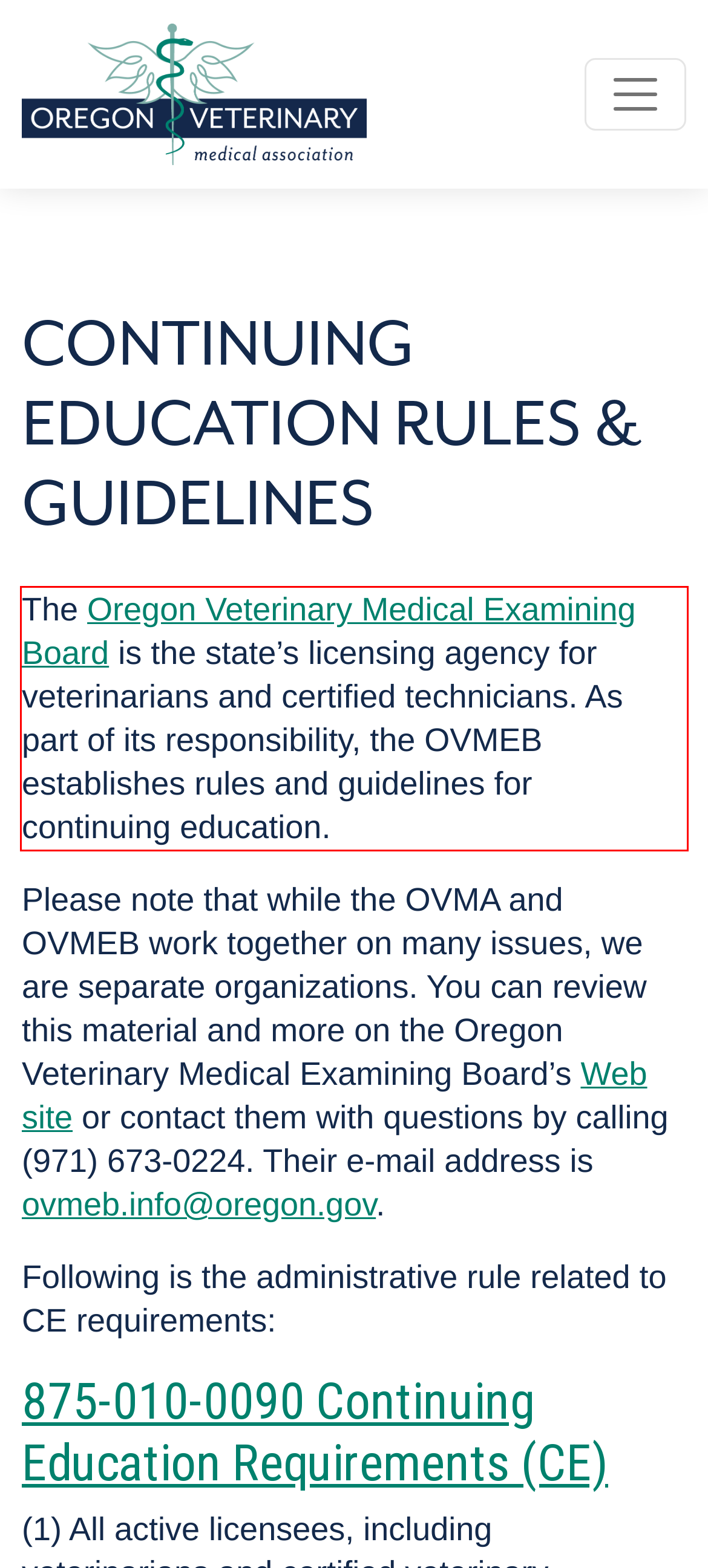Given a screenshot of a webpage containing a red rectangle bounding box, extract and provide the text content found within the red bounding box.

The Oregon Veterinary Medical Examining Board is the state’s licensing agency for veterinarians and certified technicians. As part of its responsibility, the OVMEB establishes rules and guidelines for continuing education.